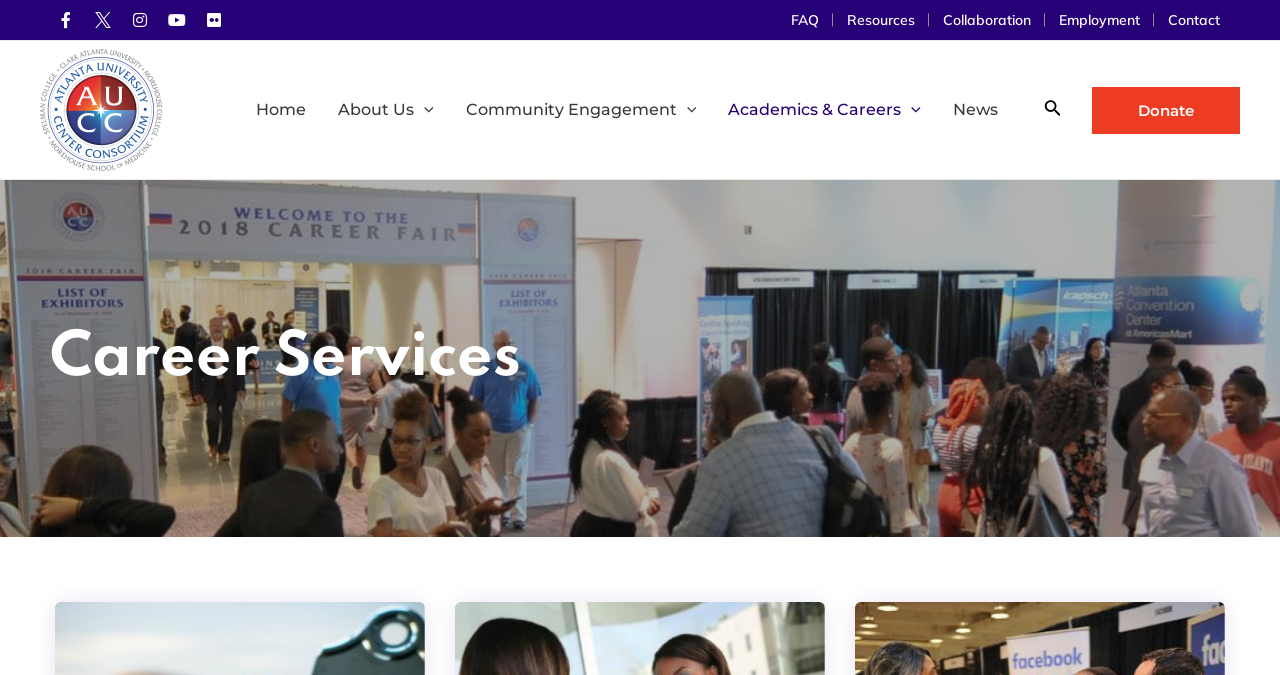What is the navigation menu item after 'About Us'? Examine the screenshot and reply using just one word or a brief phrase.

Community Engagement